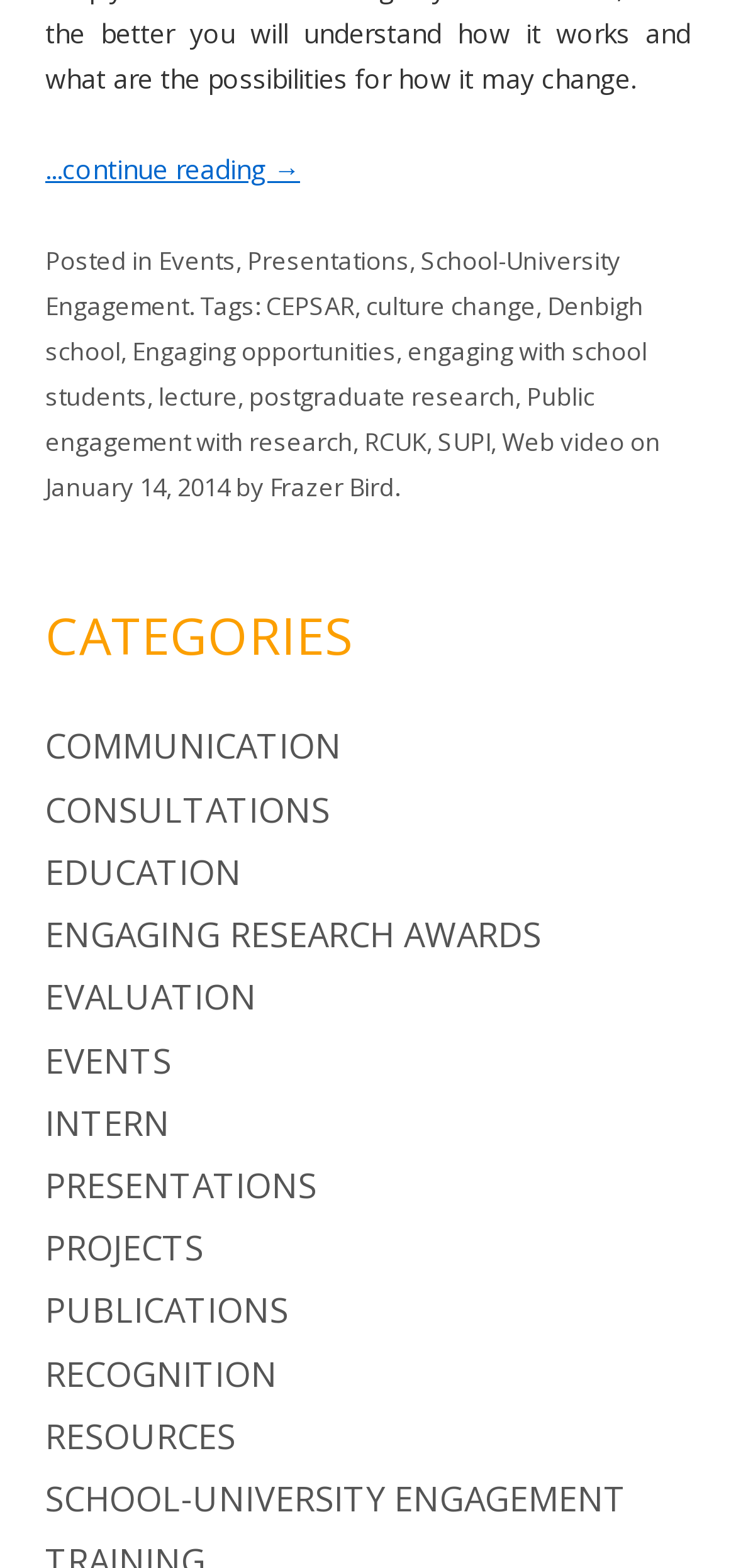Pinpoint the bounding box coordinates of the area that should be clicked to complete the following instruction: "read the post from 'Frazer Bird'". The coordinates must be given as four float numbers between 0 and 1, i.e., [left, top, right, bottom].

[0.367, 0.299, 0.536, 0.321]